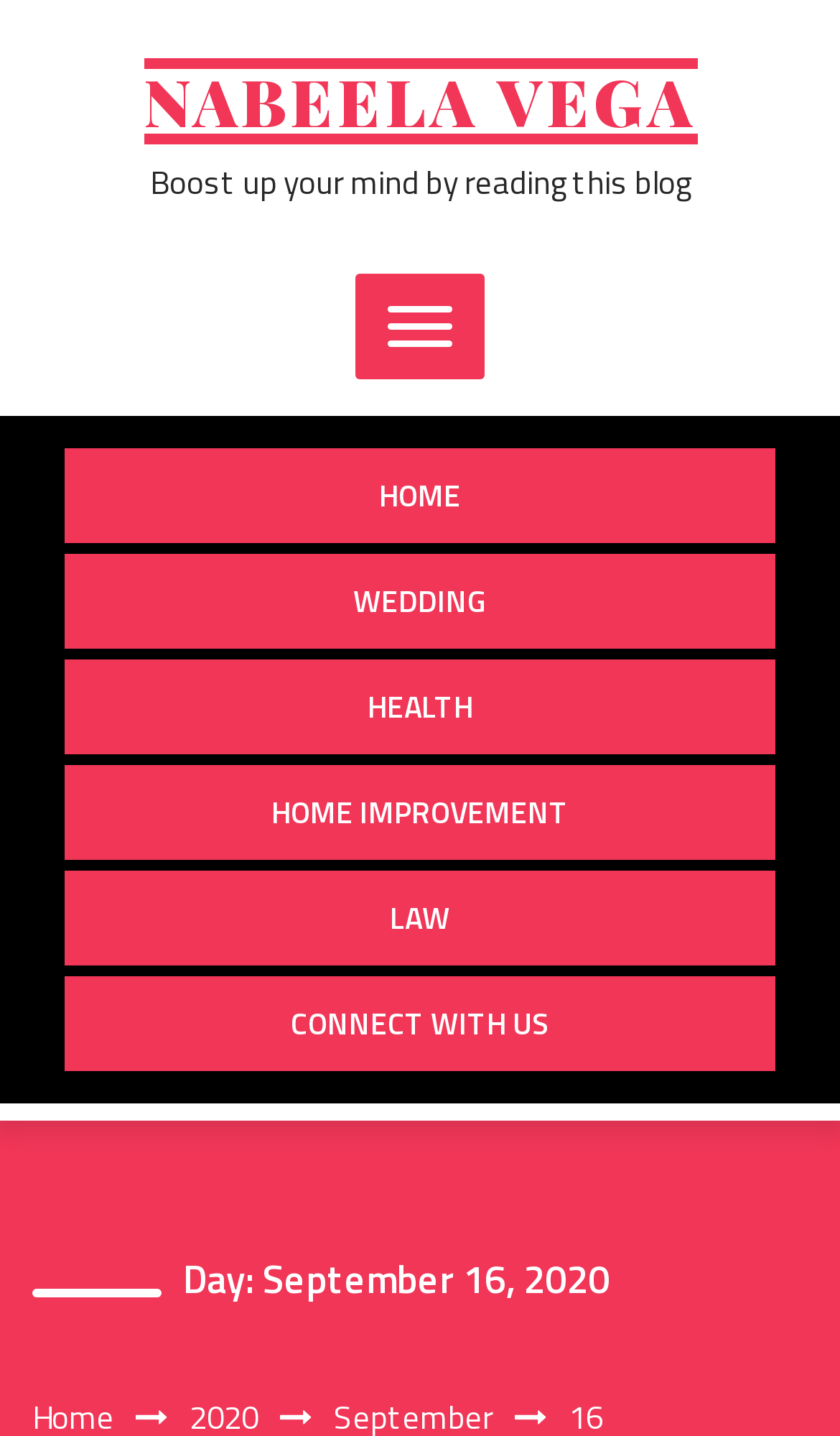Provide the bounding box coordinates of the HTML element this sentence describes: "parent_node: HOME". The bounding box coordinates consist of four float numbers between 0 and 1, i.e., [left, top, right, bottom].

[0.423, 0.19, 0.577, 0.263]